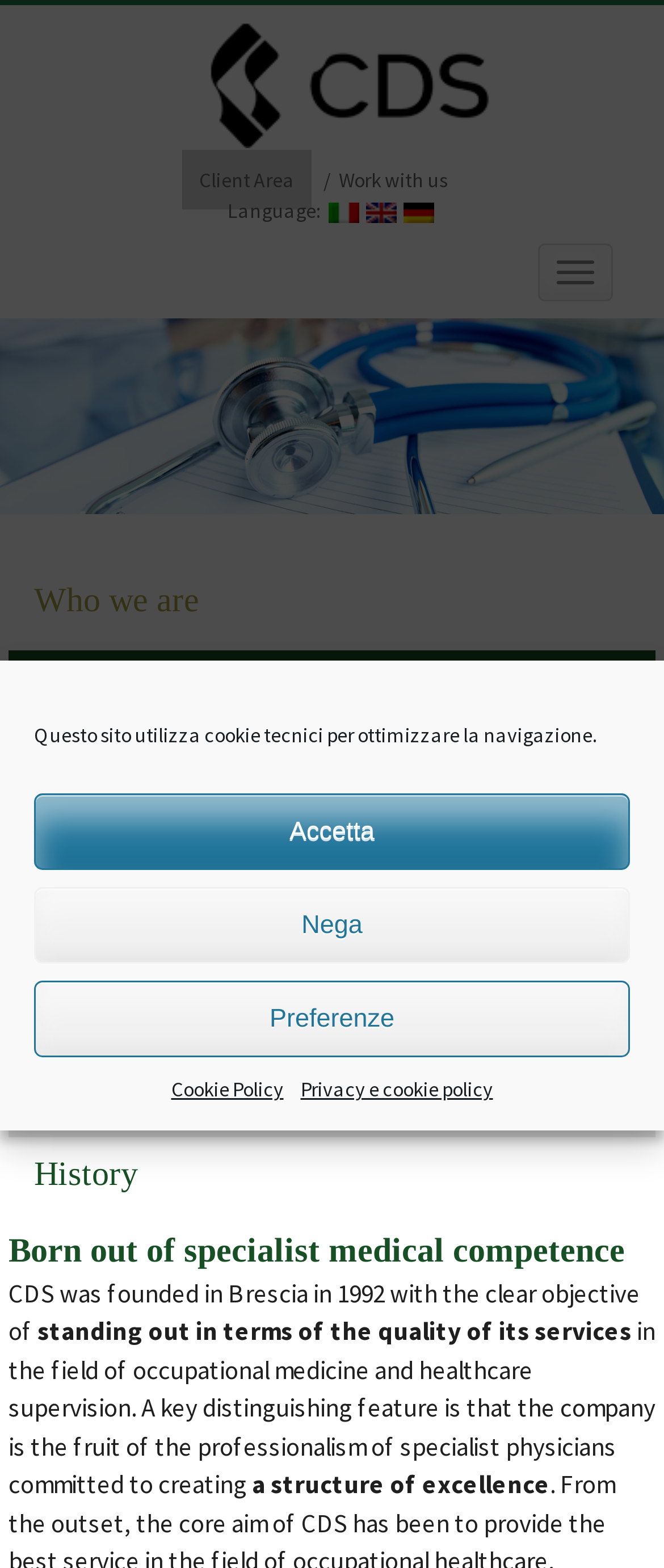Provide a thorough description of the webpage's content and layout.

The webpage is about CDS Brescia, a company that provides diagnostic services. At the top, there is a dialog box with a message about cookie usage, accompanied by three buttons: "Accetta", "Nega", and "Preferenze". Below this, there are two links: "Cookie Policy" and "Privacy e cookie policy". 

On the top-left corner, there is a link to the company's homepage, "CDS Brescia - Diagnostica strumentale", accompanied by an image of the company's logo. Next to it, there are two links: "Client Area" and "Work with us". 

A language selection menu is located on the top-right corner, with options for Italian, English, and German, each represented by a flag icon. A "Toggle navigation" button is situated next to the language menu.

The main content of the webpage is divided into sections. The first section is headed by "Who we are", followed by a list of links to different pages, including "History", "Professionalism", "Organization", and others. 

The "History" section is the main focus of the page, with a heading that reads "History". The text in this section describes the company's founding in 1992, its objective to provide high-quality services, and its commitment to excellence in the field of occupational medicine and healthcare supervision.